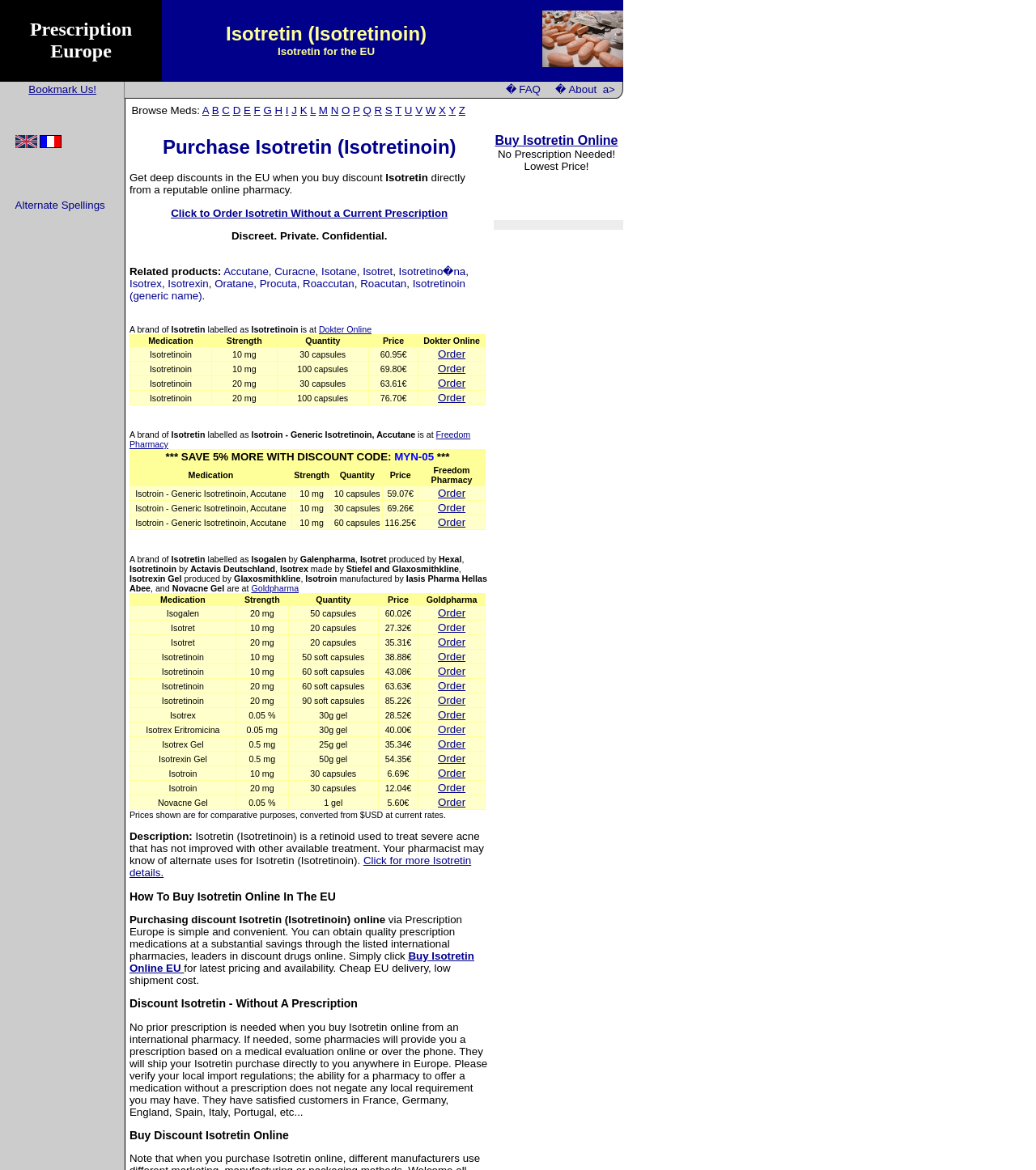Provide the bounding box coordinates of the HTML element described by the text: "Click for more Isotretin details.".

[0.125, 0.731, 0.455, 0.751]